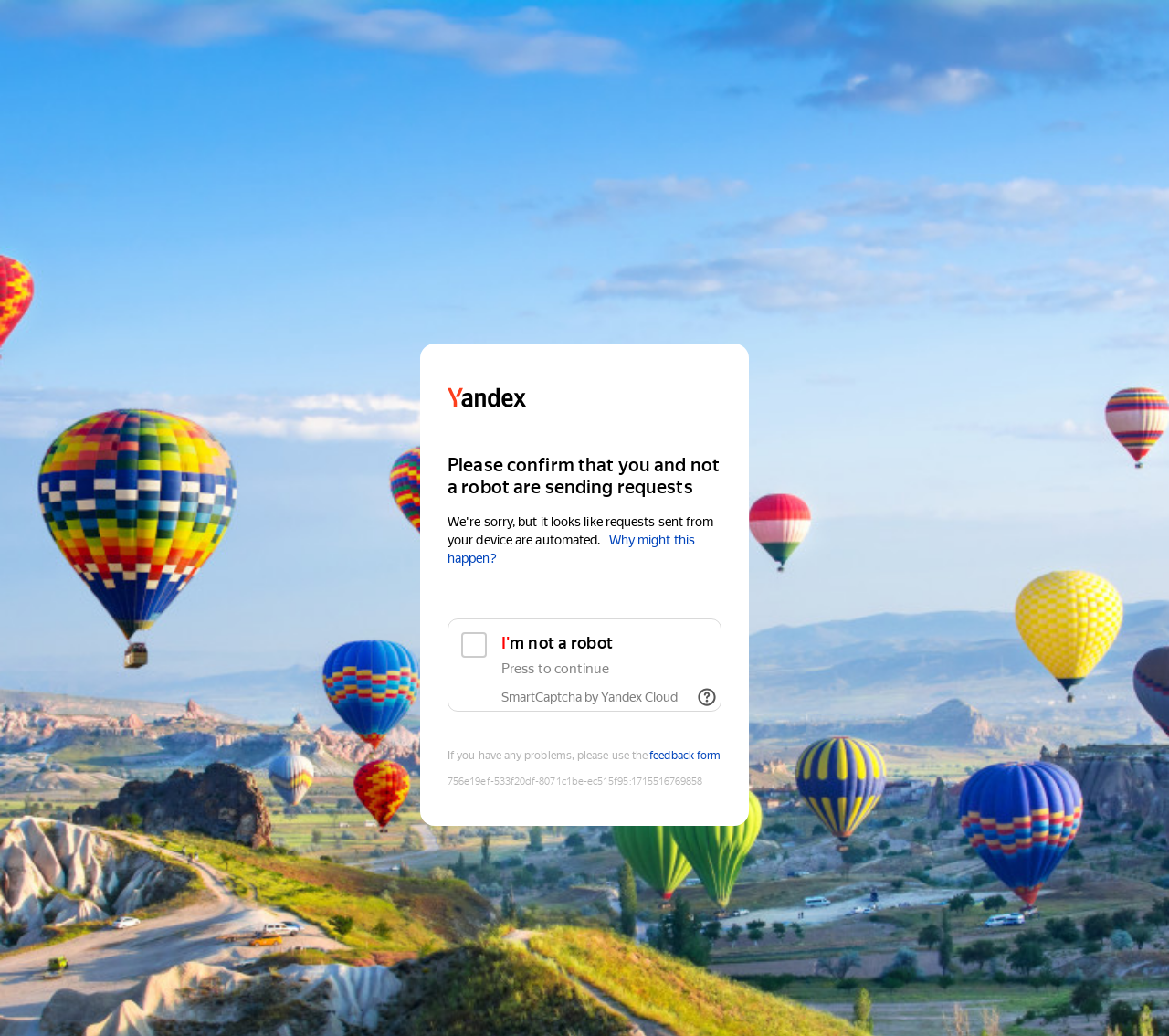Consider the image and give a detailed and elaborate answer to the question: 
What is the format of the code displayed at the bottom of the page?

The code '756e19ef-533f20df-8071c1be-ec515f95' and the number '1715516769858' at the bottom of the page appear to be alphanumeric codes, possibly used for tracking or identification purposes.